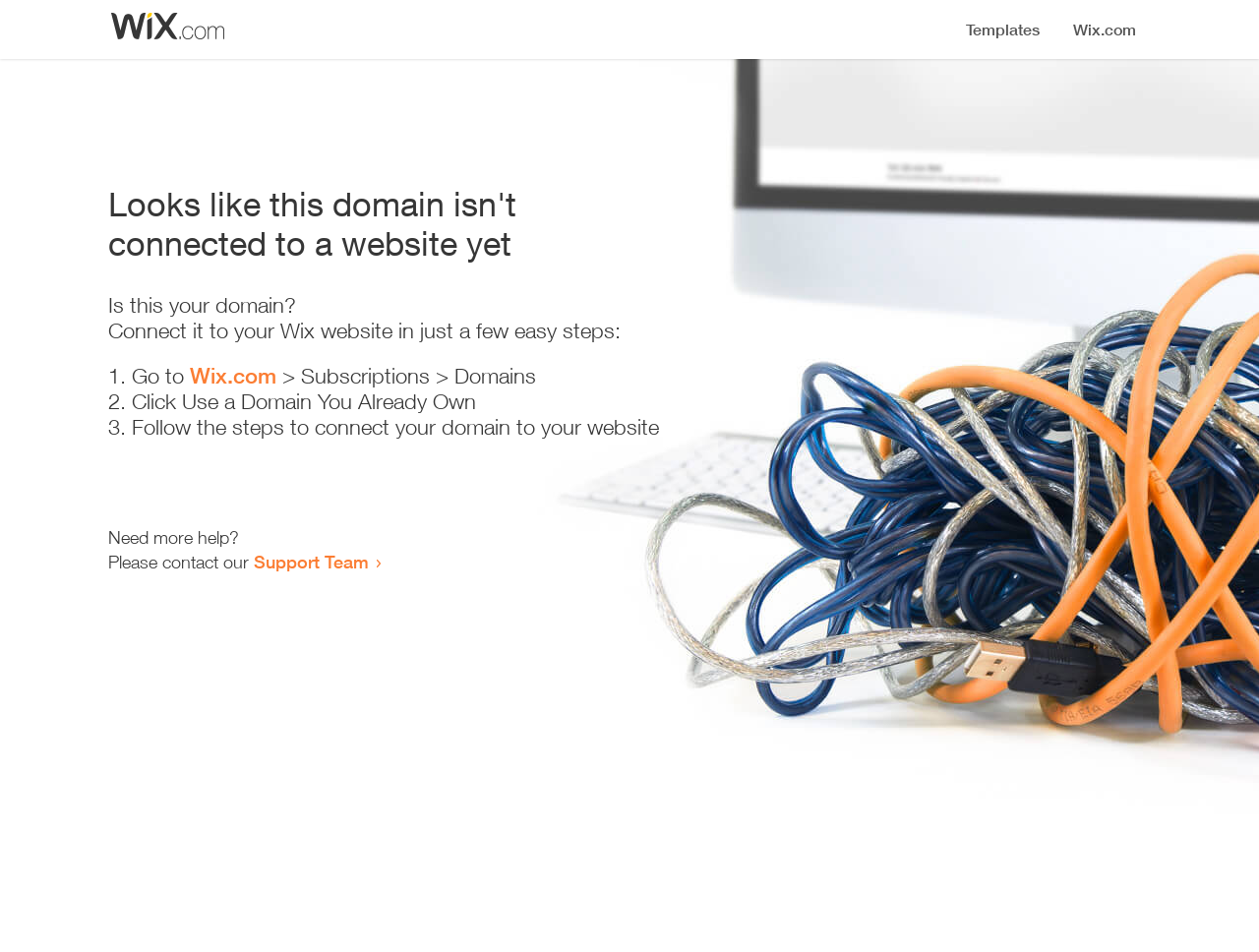Where should I go to start connecting my domain?
Can you provide an in-depth and detailed response to the question?

According to the instructions provided, I should go to Wix.com, specifically to the 'Subscriptions > Domains' section, to start connecting my domain.